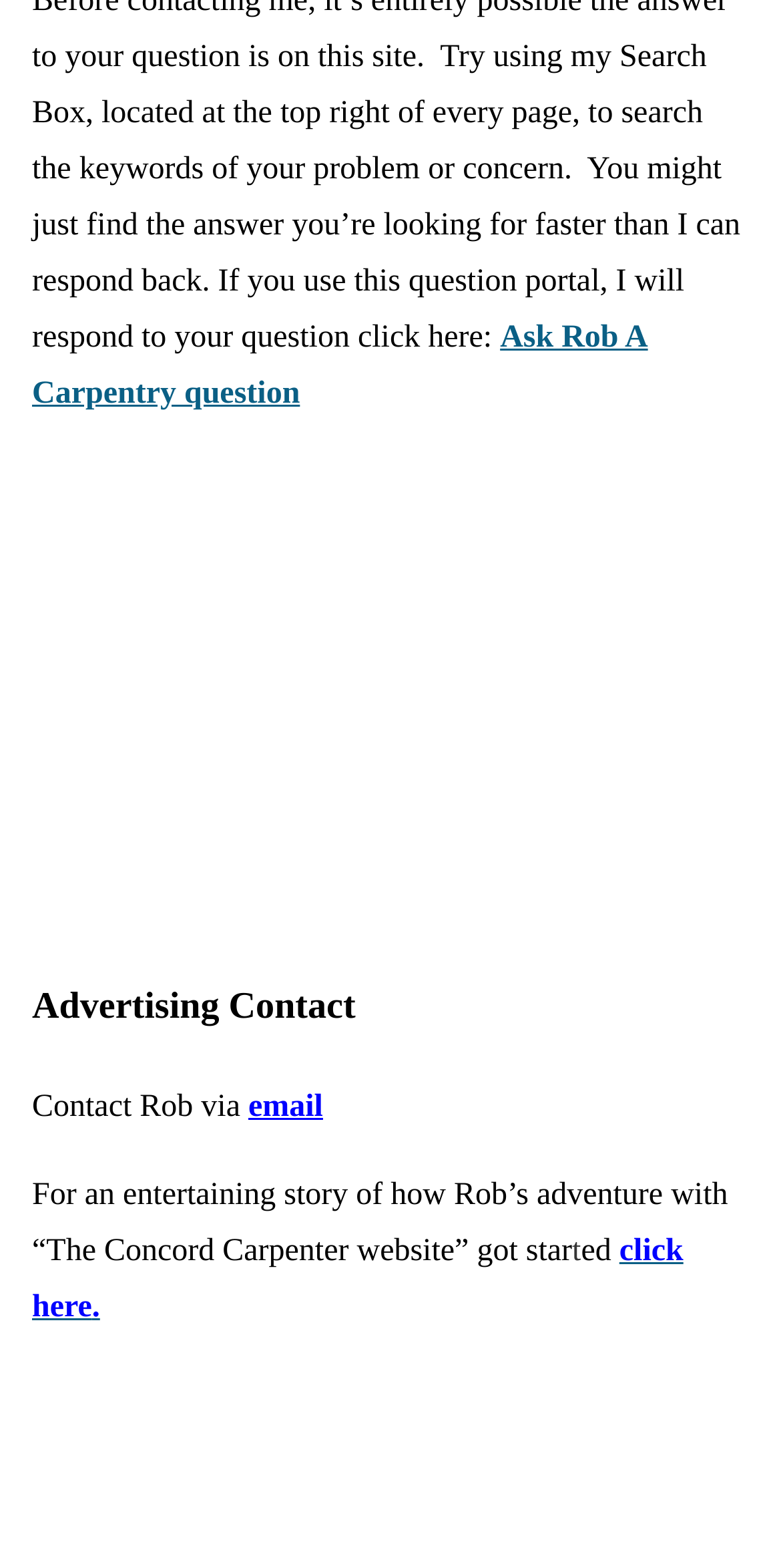Given the webpage screenshot, identify the bounding box of the UI element that matches this description: "Ask Rob A Carpentry question".

[0.041, 0.205, 0.83, 0.262]